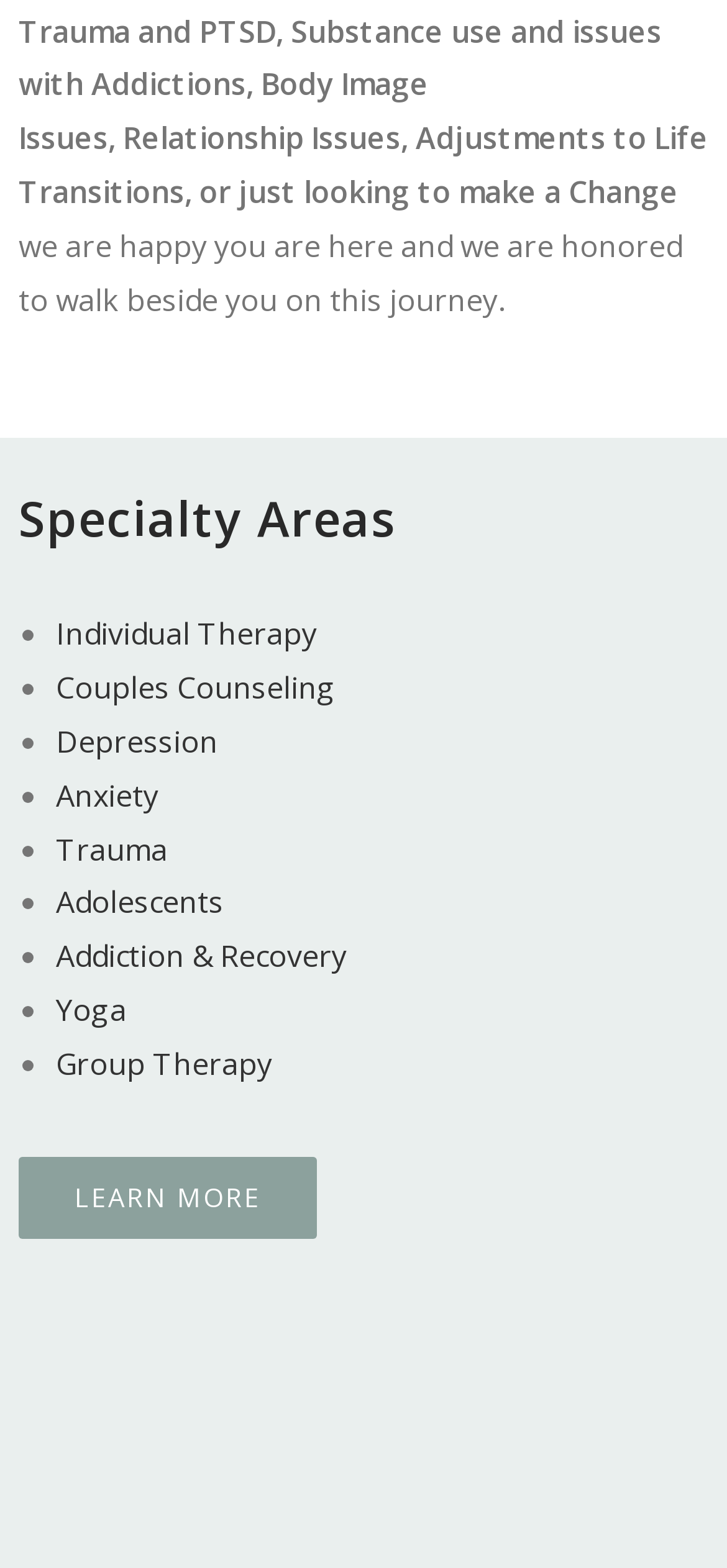Answer briefly with one word or phrase:
What is the last link listed under 'Specialty Areas'?

Group Therapy